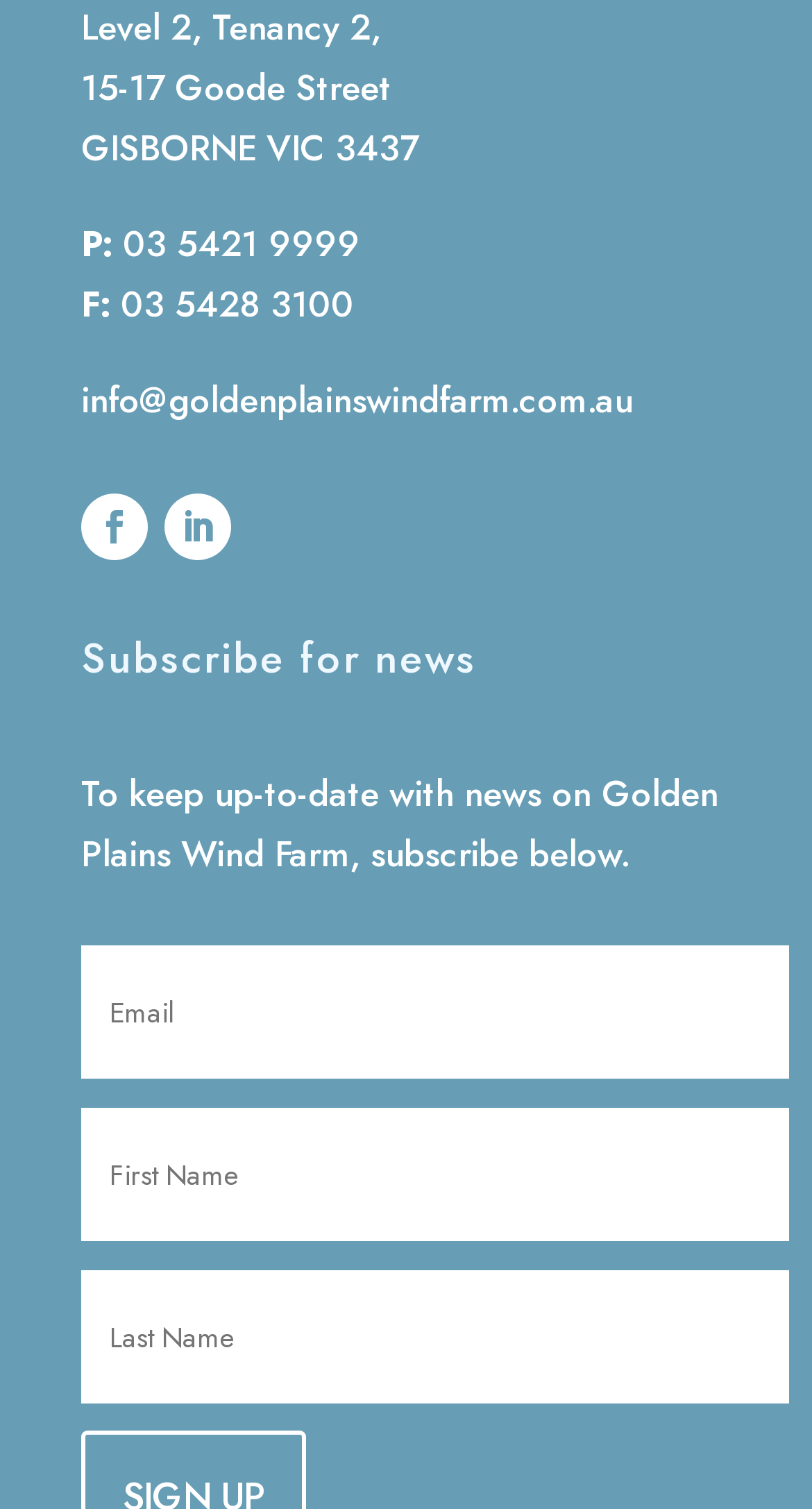Determine the bounding box for the HTML element described here: "Follow". The coordinates should be given as [left, top, right, bottom] with each number being a float between 0 and 1.

[0.1, 0.327, 0.182, 0.371]